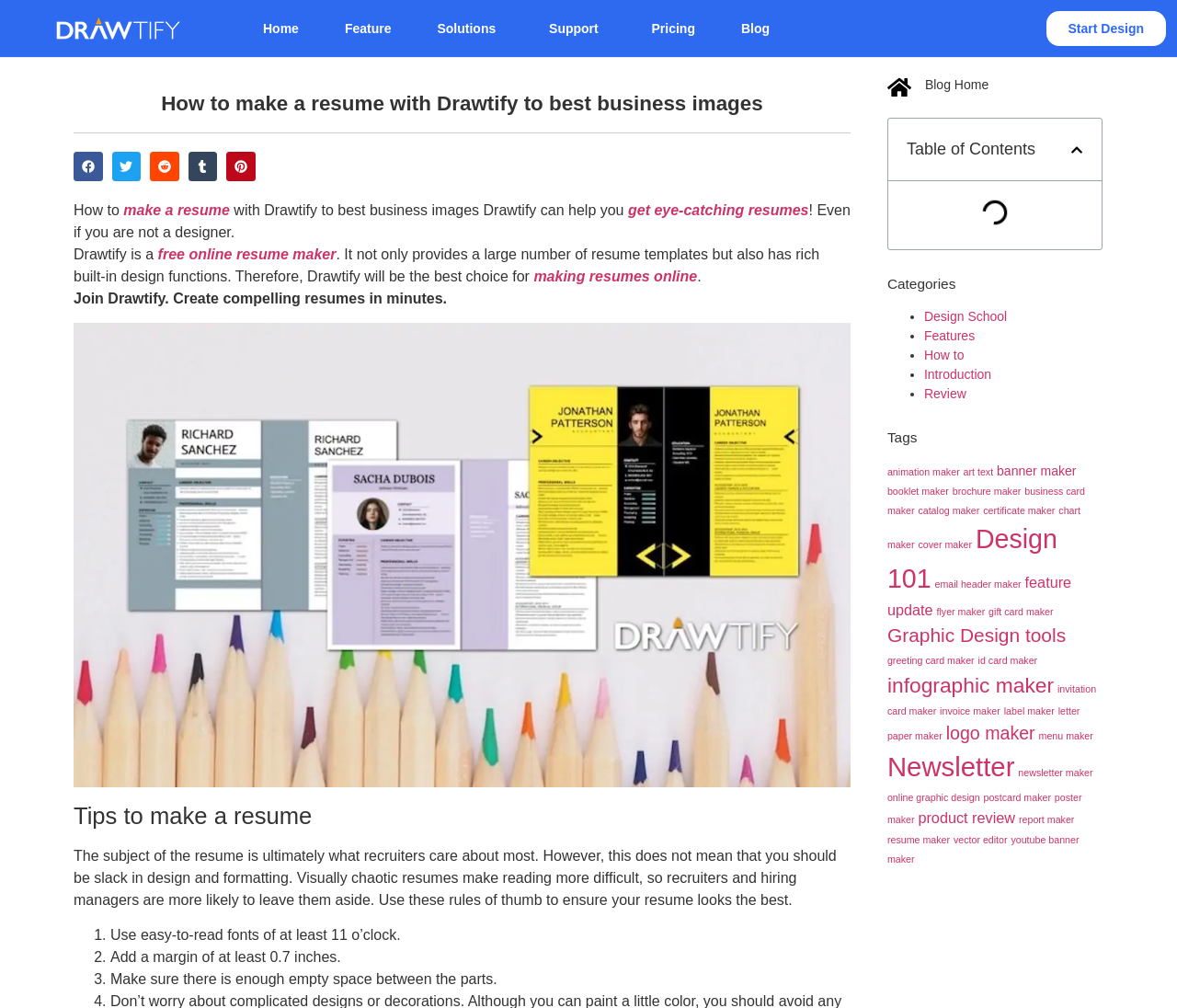Please identify the primary heading on the webpage and return its text.

How to make a resume with Drawtify to best business images